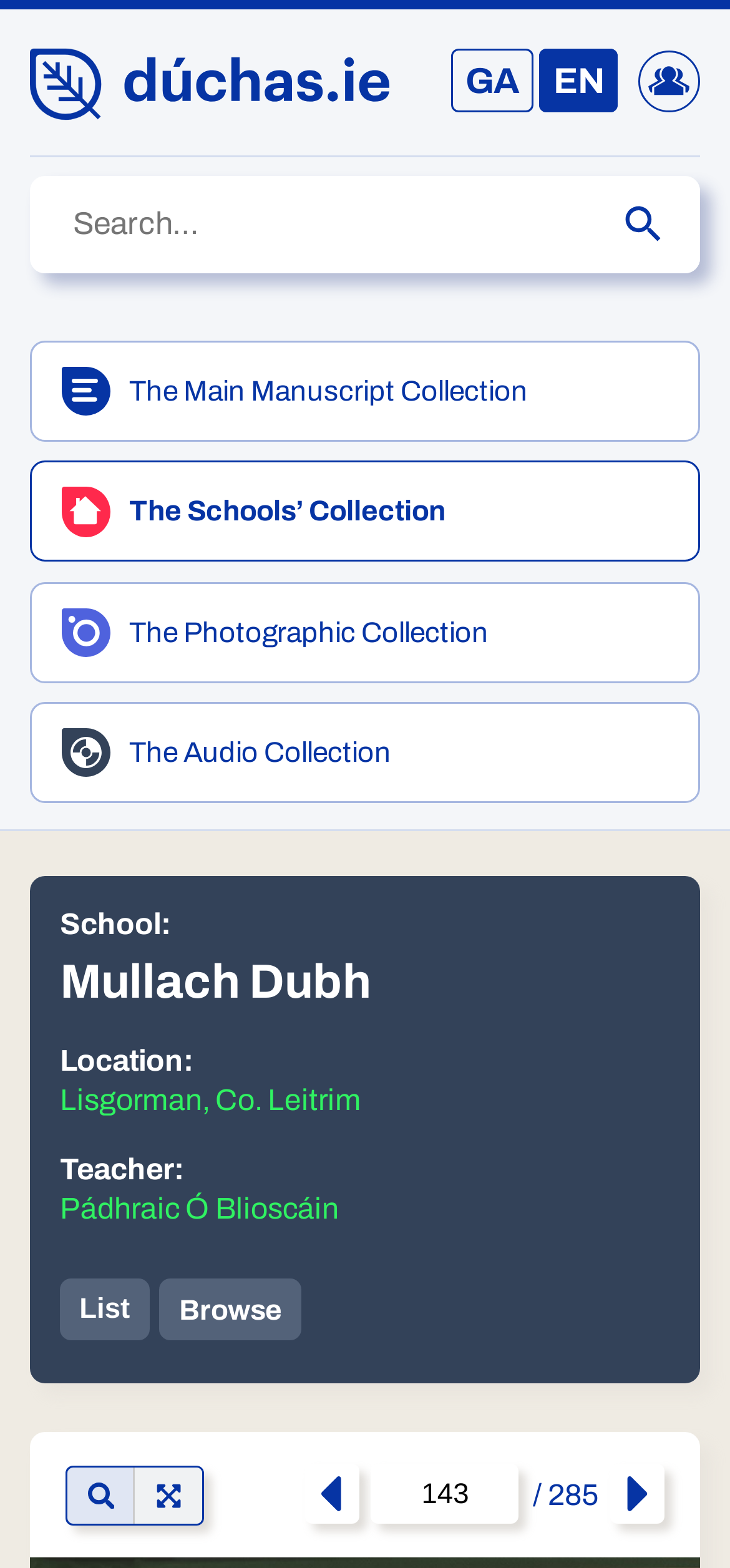How many links are on the top navigation bar?
Based on the screenshot, answer the question with a single word or phrase.

4